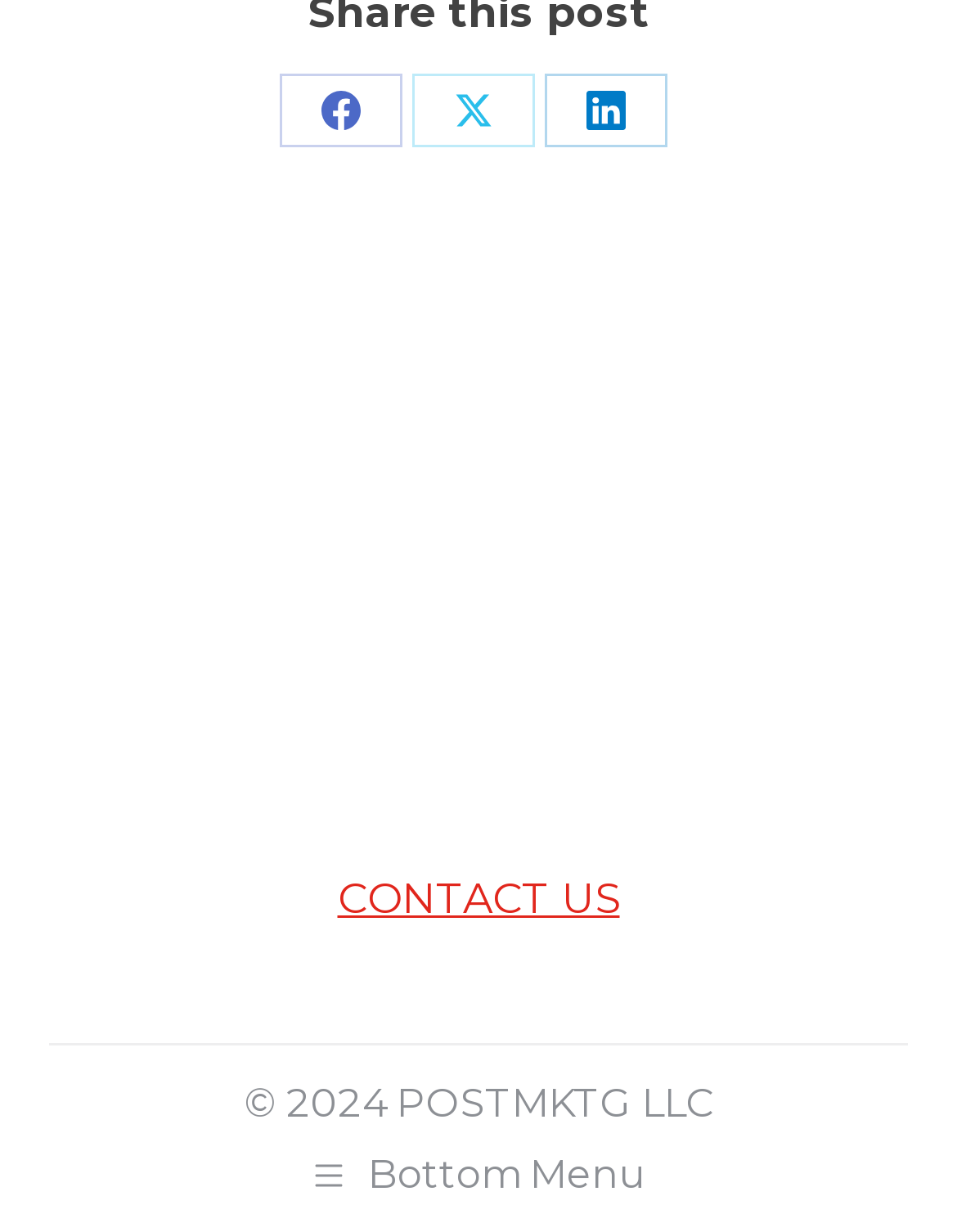Determine the bounding box coordinates for the HTML element described here: "Share on LinkedInShare on LinkedIn".

[0.569, 0.06, 0.697, 0.12]